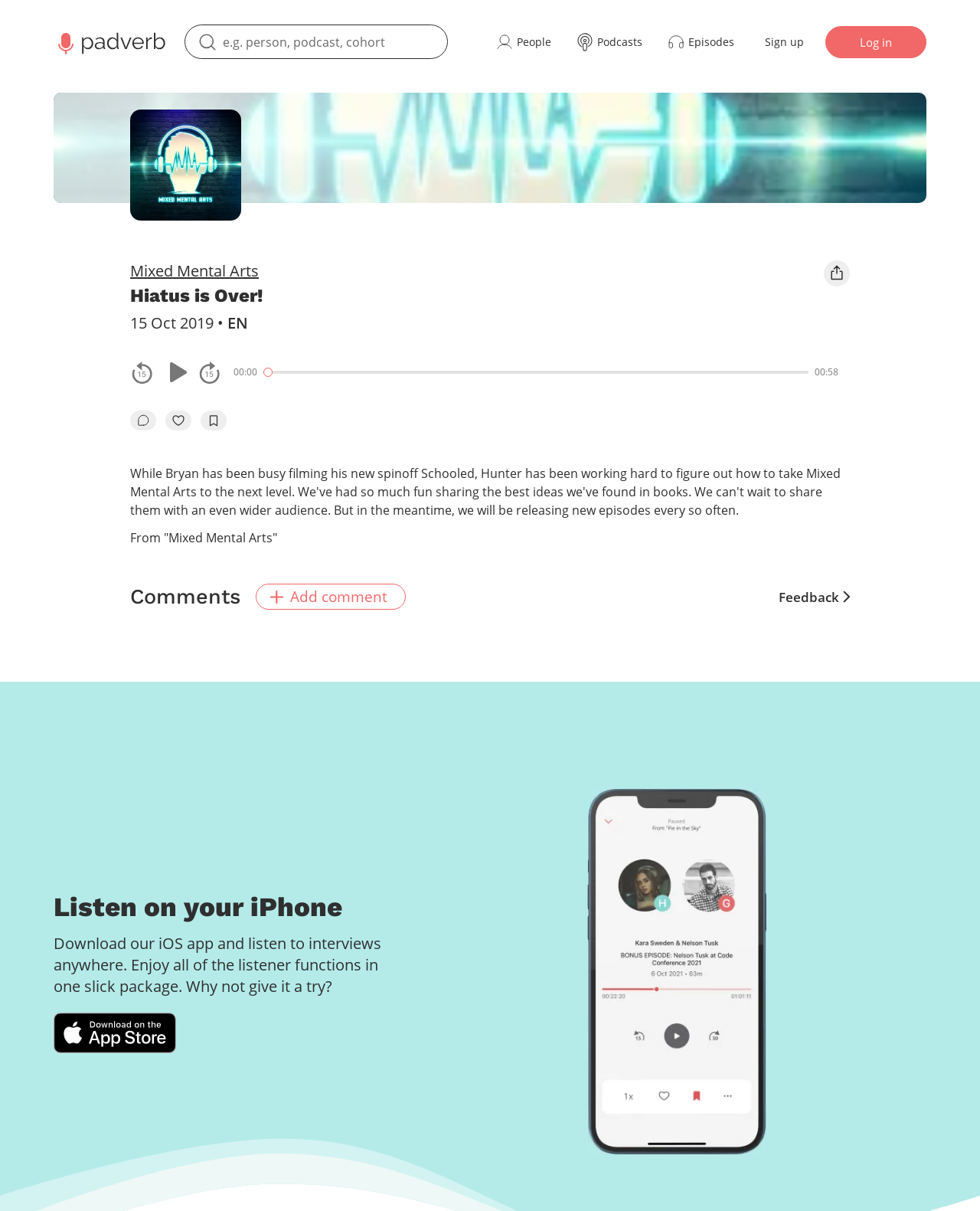Use one word or a short phrase to answer the question provided: 
How many buttons are there in the audio player?

5